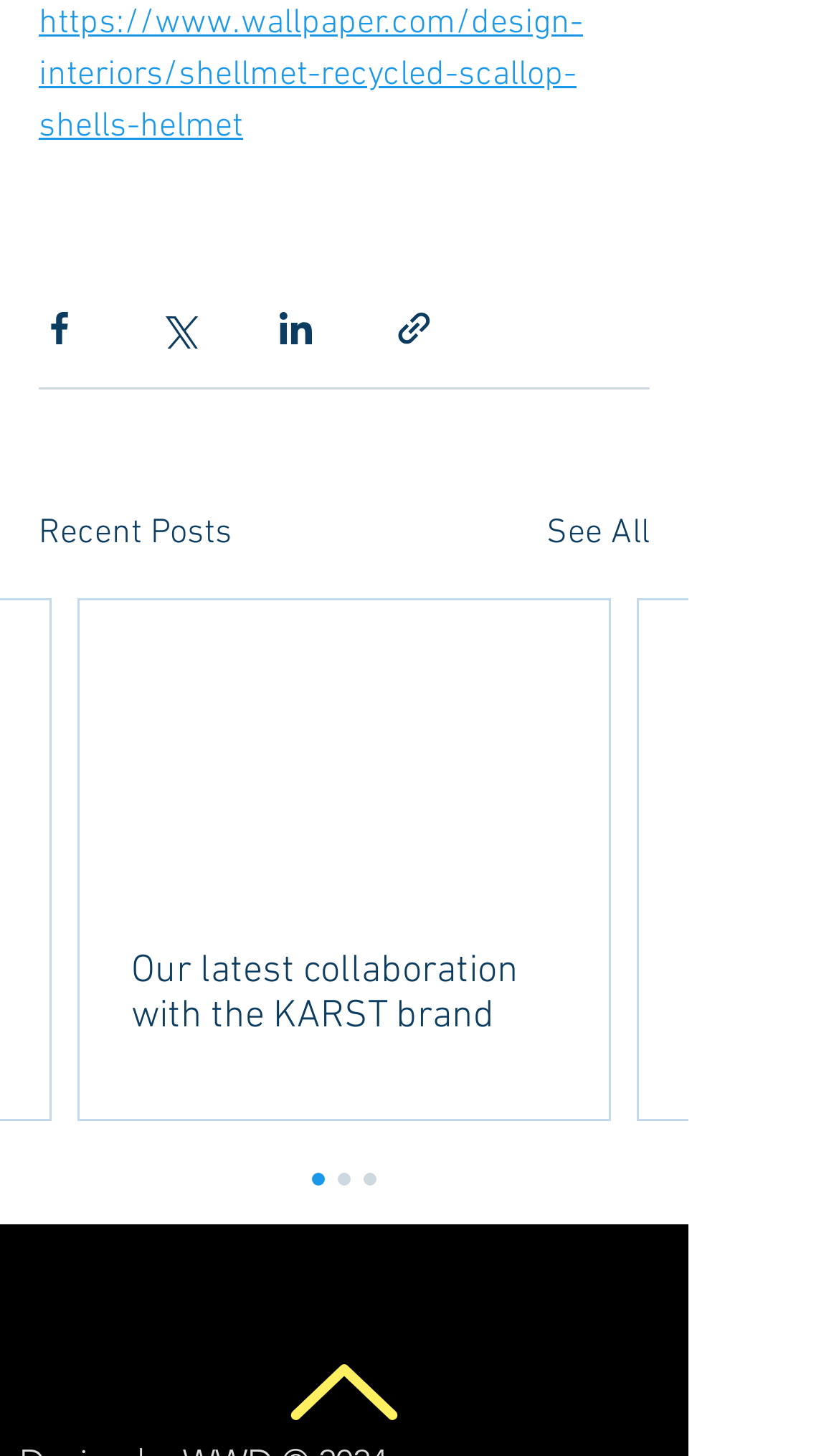How many links are there in the 'Recent Posts' section?
Please provide a single word or phrase answer based on the image.

2